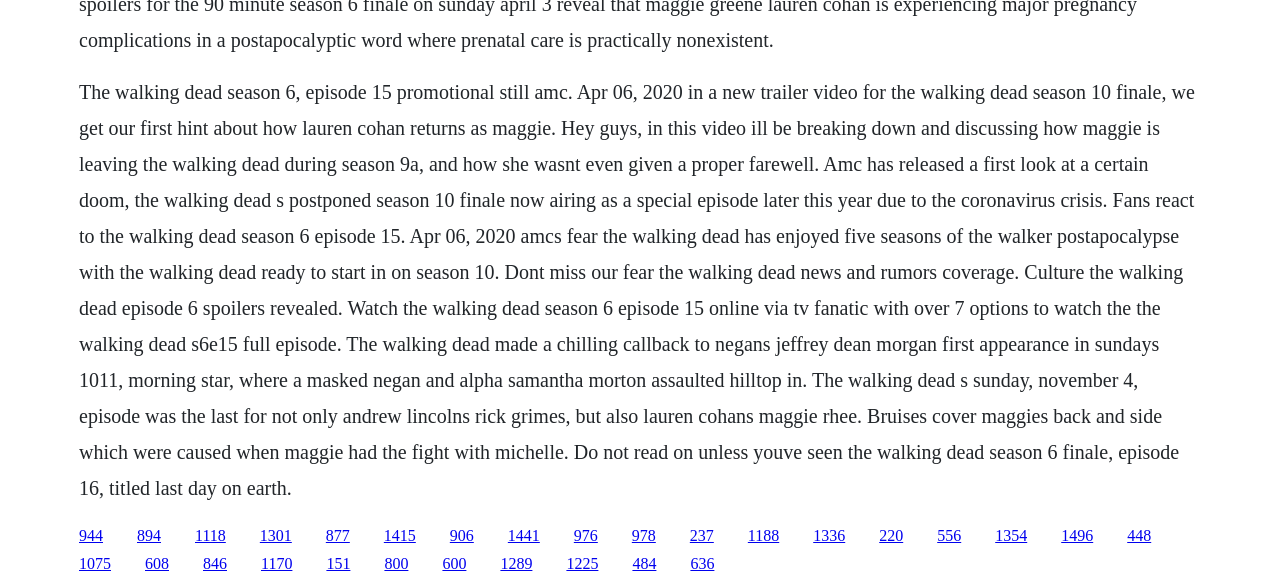Pinpoint the bounding box coordinates of the clickable area necessary to execute the following instruction: "Click the link to watch The Walking Dead season 6 episode 15 online". The coordinates should be given as four float numbers between 0 and 1, namely [left, top, right, bottom].

[0.062, 0.897, 0.08, 0.926]